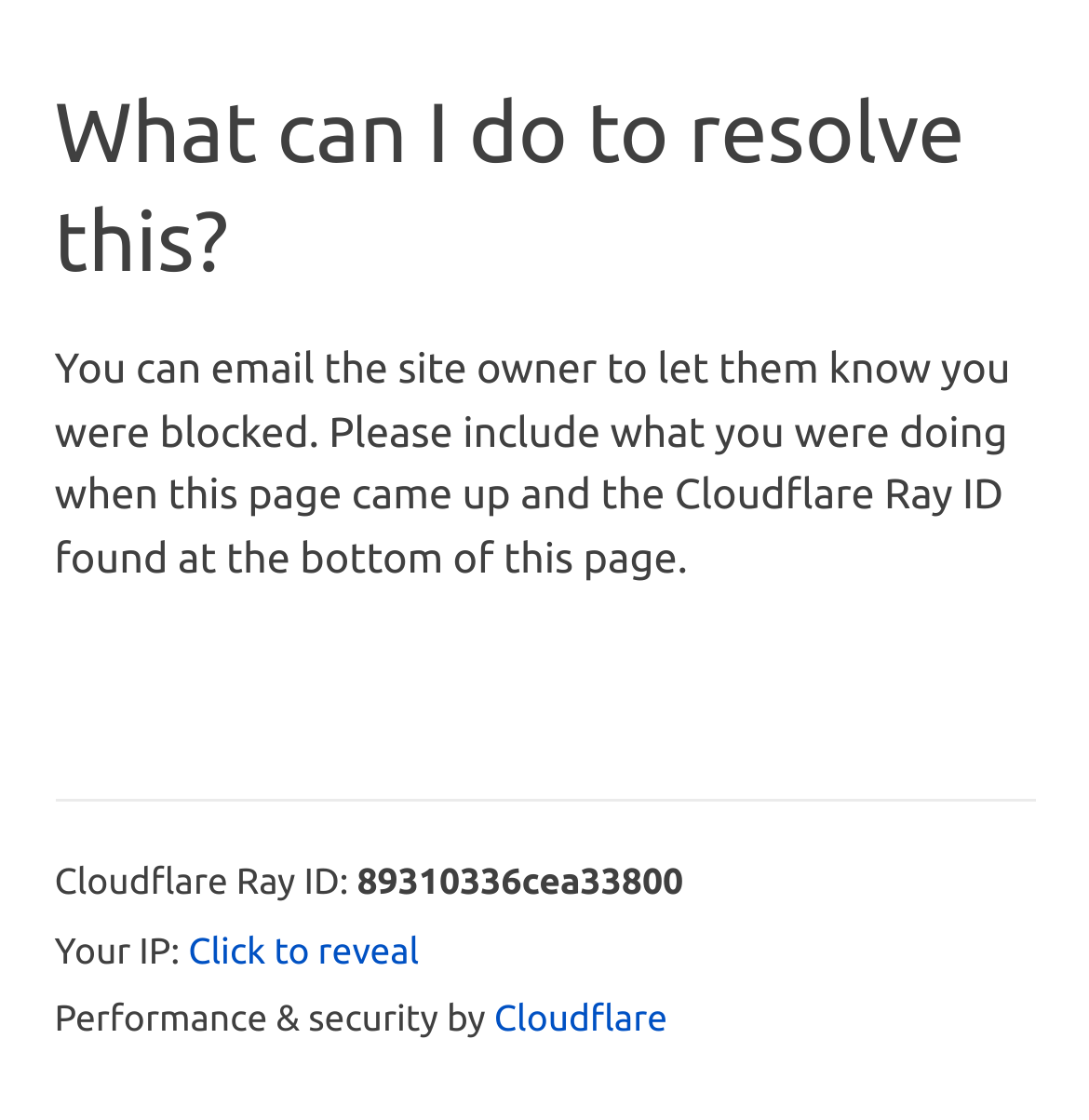Bounding box coordinates are specified in the format (top-left x, top-left y, bottom-right x, bottom-right y). All values are floating point numbers bounded between 0 and 1. Please provide the bounding box coordinate of the region this sentence describes: Sitemap

None